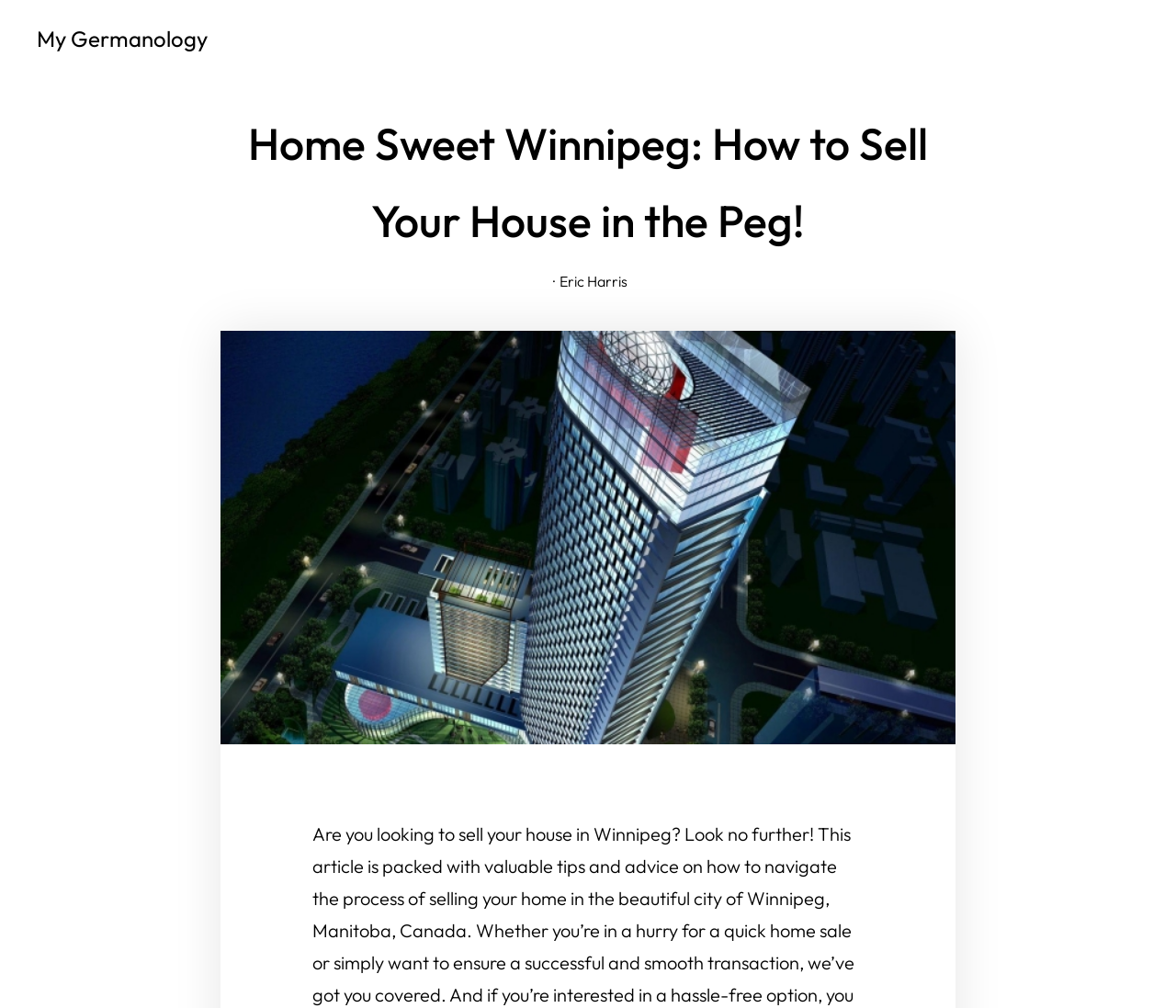Based on the element description: "My Germanology", identify the bounding box coordinates for this UI element. The coordinates must be four float numbers between 0 and 1, listed as [left, top, right, bottom].

[0.031, 0.025, 0.177, 0.052]